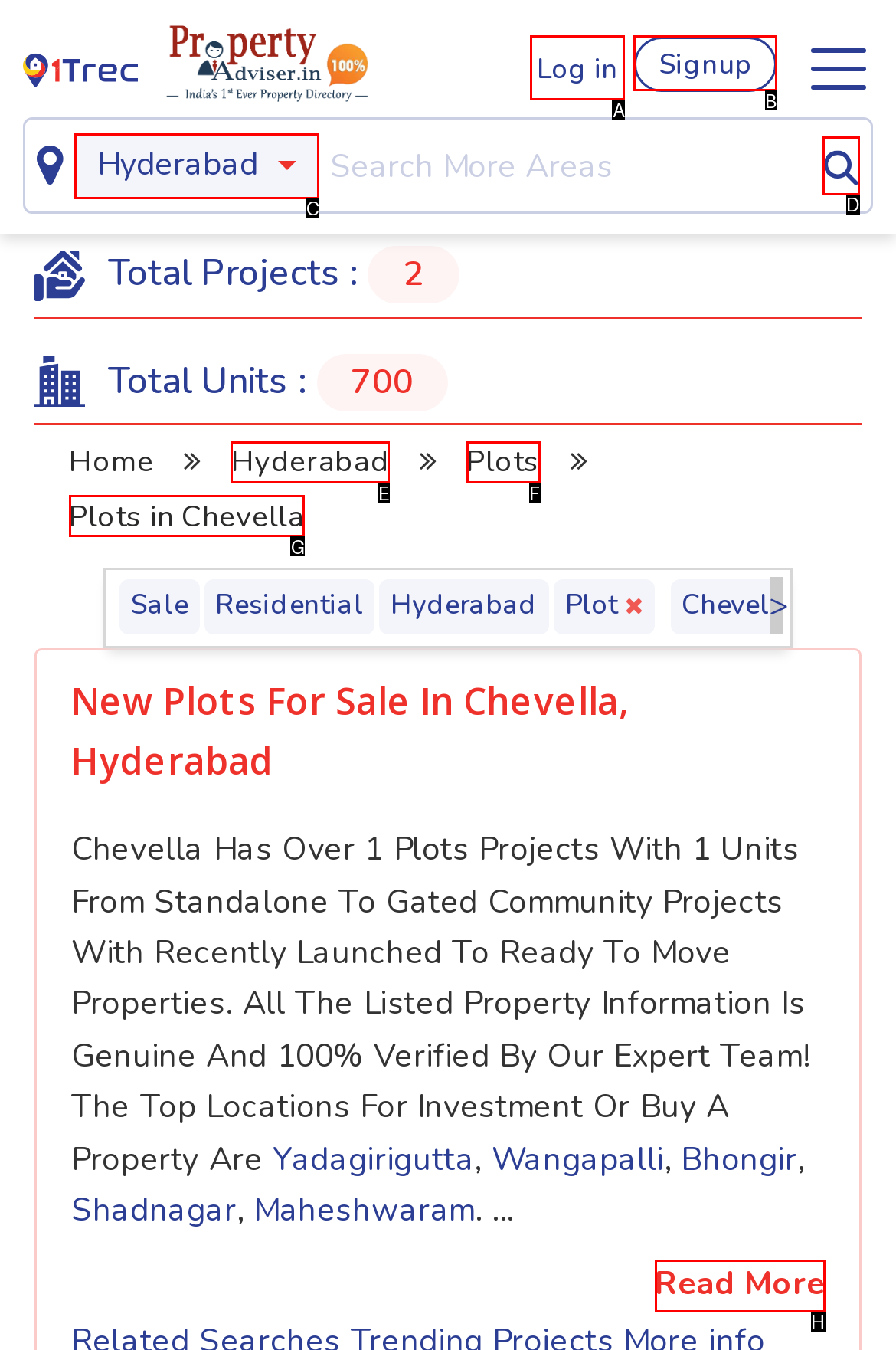Determine the HTML element to be clicked to complete the task: Click on Hyderabad. Answer by giving the letter of the selected option.

C